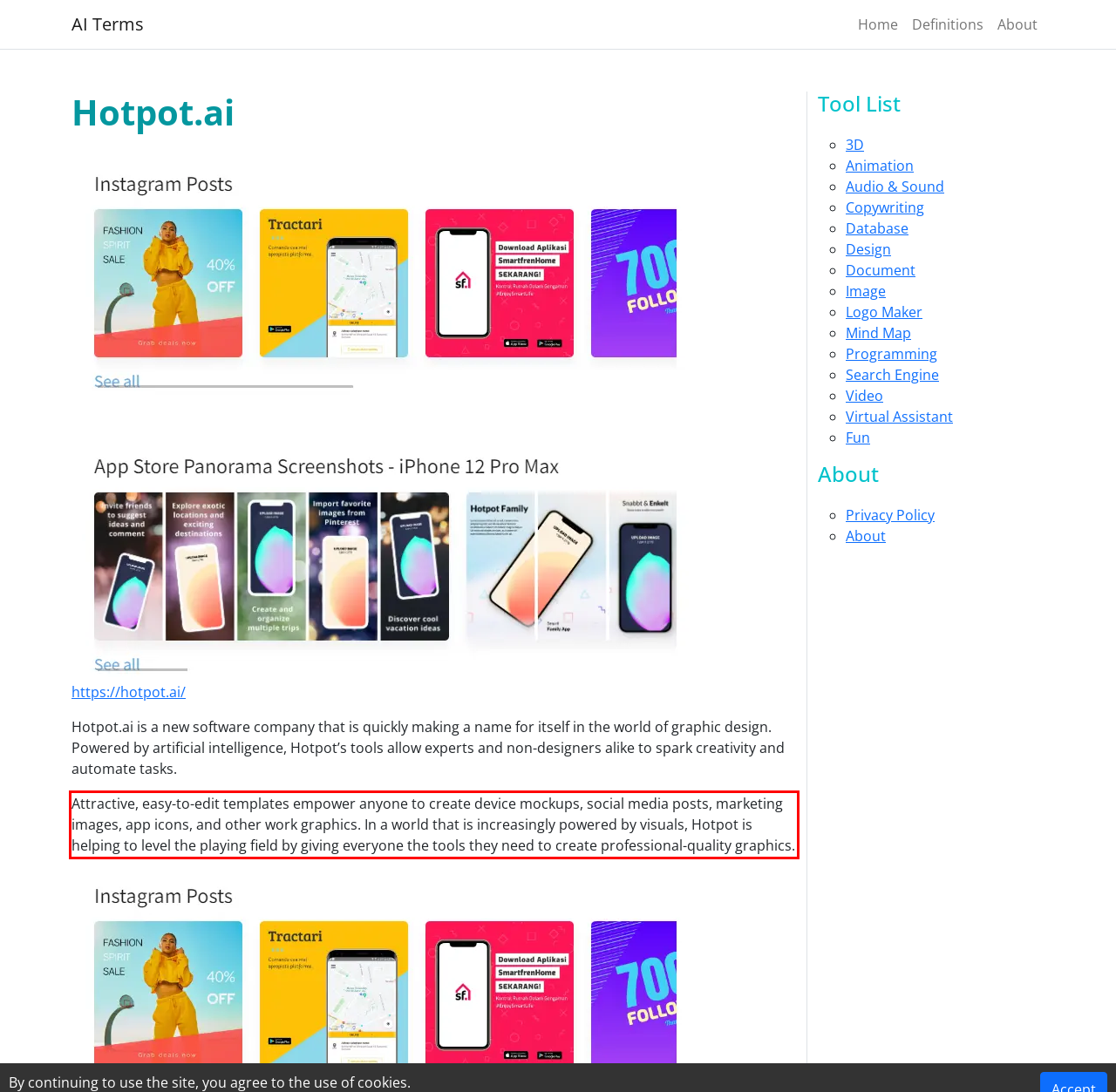Using the provided webpage screenshot, recognize the text content in the area marked by the red bounding box.

Attractive, easy-to-edit templates empower anyone to create device mockups, social media posts, marketing images, app icons, and other work graphics. In a world that is increasingly powered by visuals, Hotpot is helping to level the playing field by giving everyone the tools they need to create professional-quality graphics.